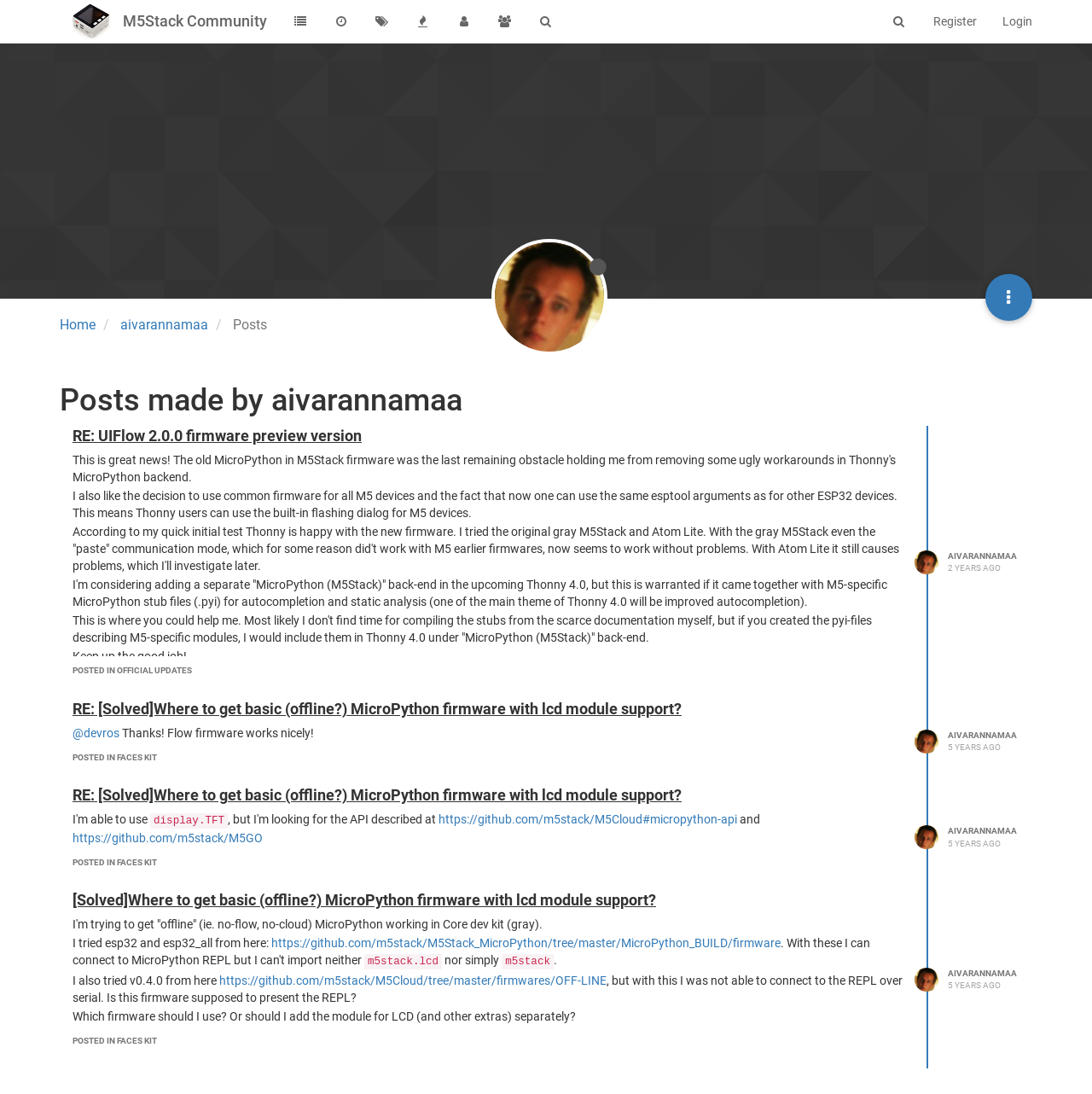Can you identify the bounding box coordinates of the clickable region needed to carry out this instruction: 'Register an account'? The coordinates should be four float numbers within the range of 0 to 1, stated as [left, top, right, bottom].

[0.843, 0.0, 0.906, 0.039]